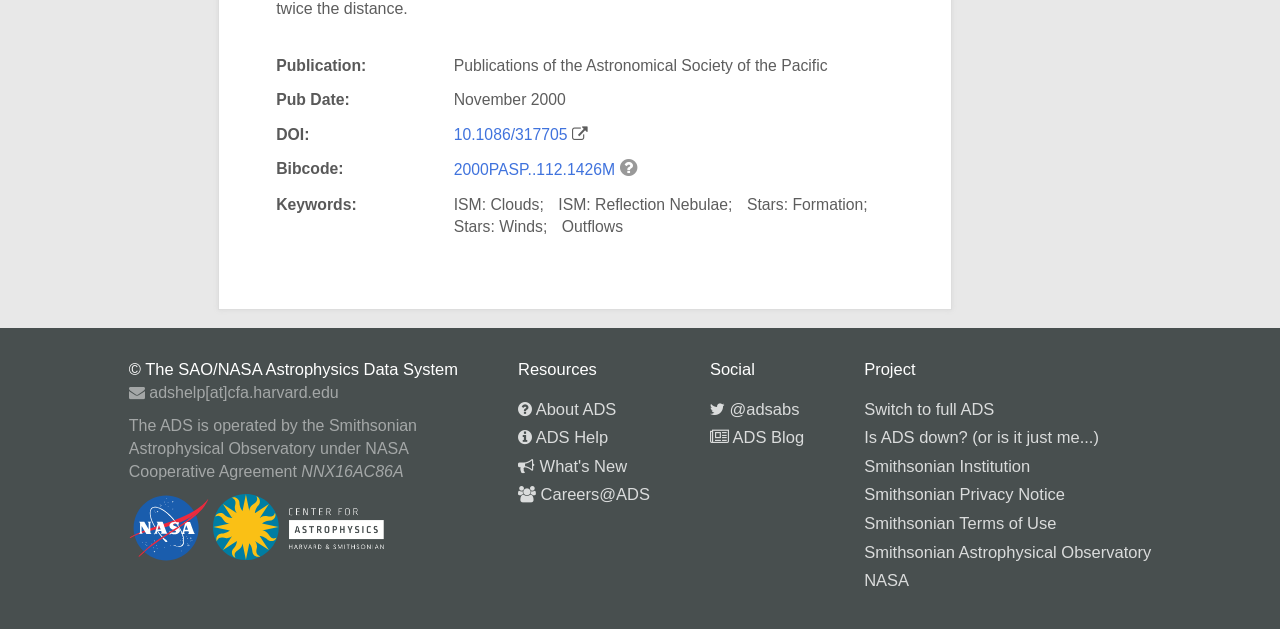Given the element description Careers@ADS, specify the bounding box coordinates of the corresponding UI element in the format (top-left x, top-left y, bottom-right x, bottom-right y). All values must be between 0 and 1.

[0.405, 0.758, 0.508, 0.787]